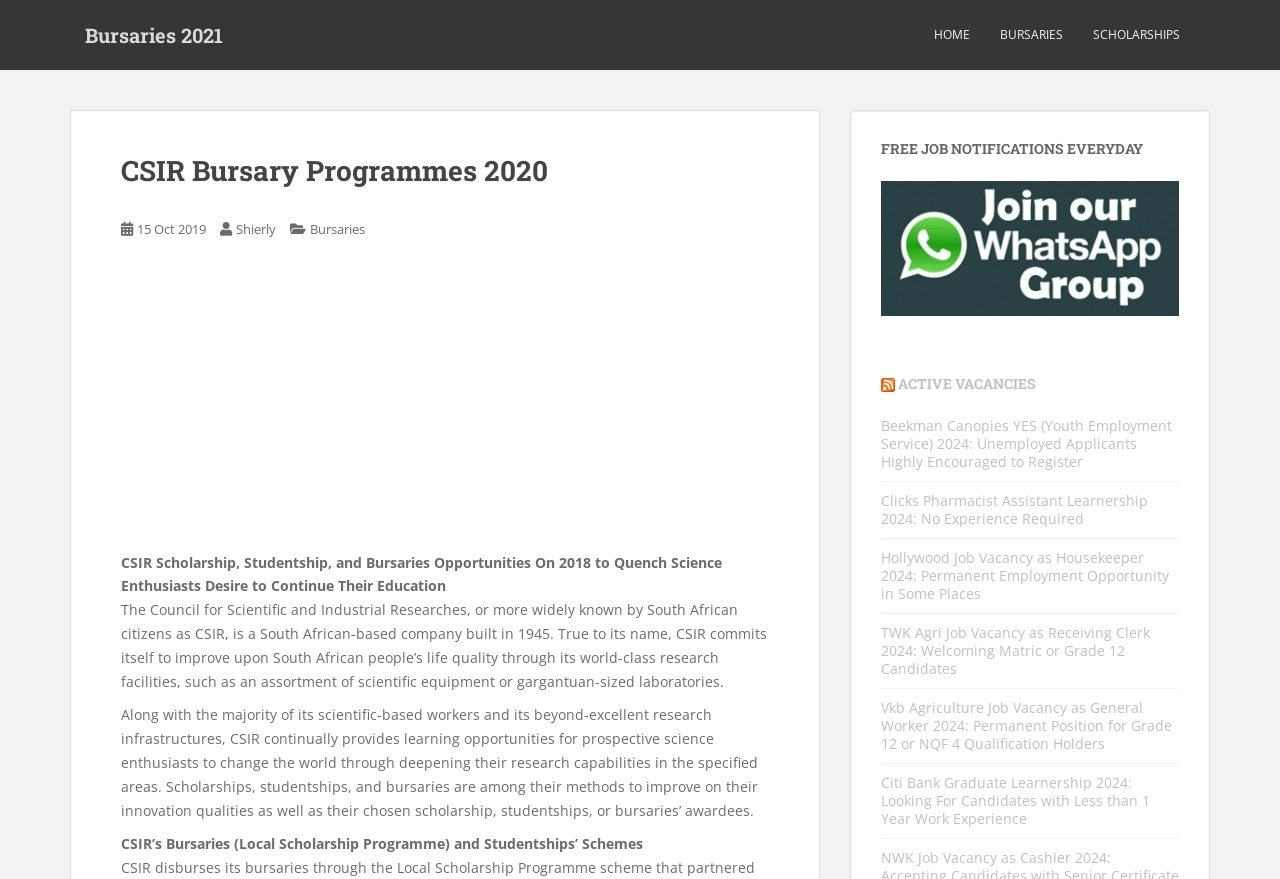Locate the bounding box coordinates of the element I should click to achieve the following instruction: "Click on Bursaries 2021".

[0.055, 0.011, 0.186, 0.068]